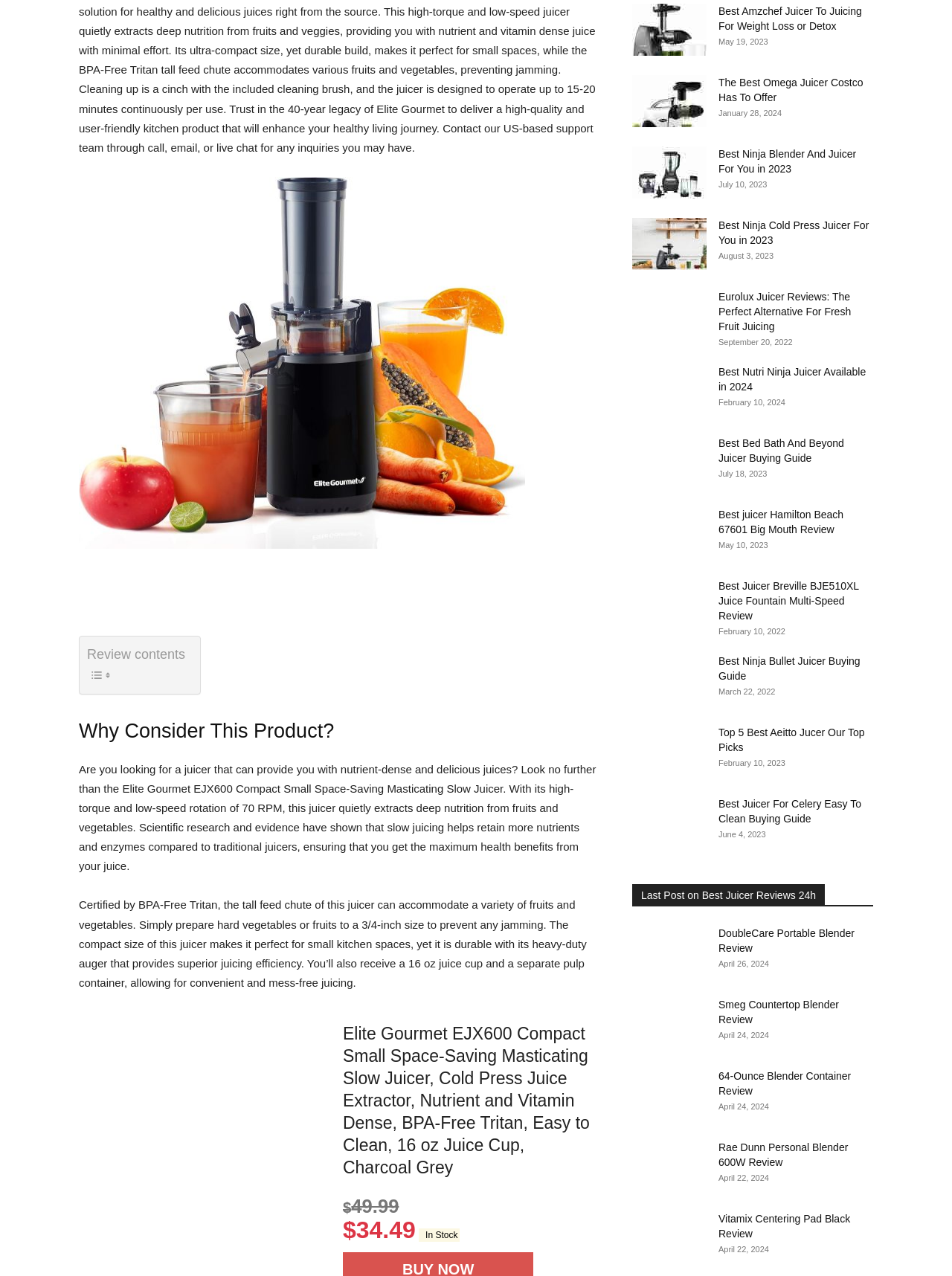Pinpoint the bounding box coordinates of the area that must be clicked to complete this instruction: "Check the price of the Elite Gourmet EJX600 Compact Small Space-Saving Masticating Slow Juicer".

[0.36, 0.937, 0.419, 0.953]